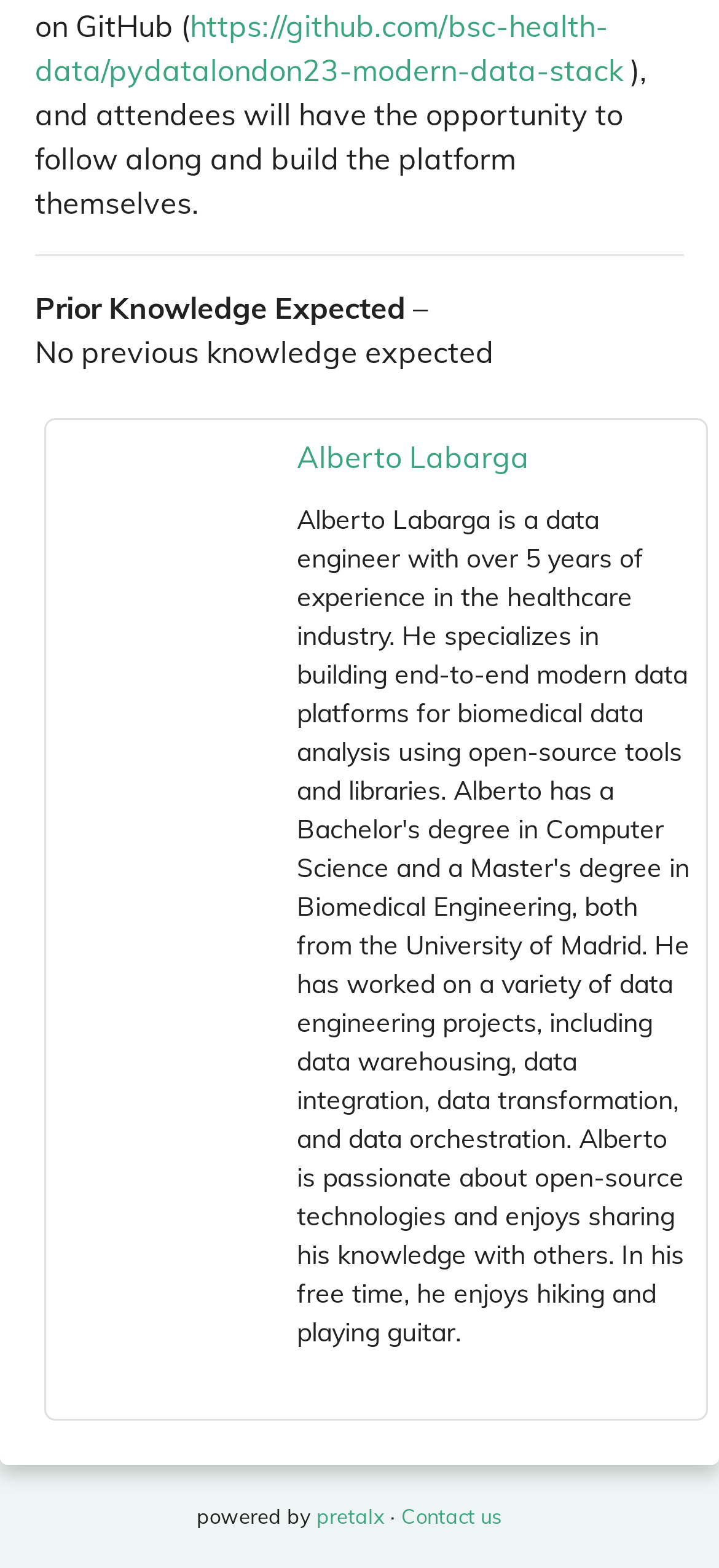Please provide the bounding box coordinates in the format (top-left x, top-left y, bottom-right x, bottom-right y). Remember, all values are floating point numbers between 0 and 1. What is the bounding box coordinate of the region described as: pretalx

[0.44, 0.958, 0.535, 0.975]